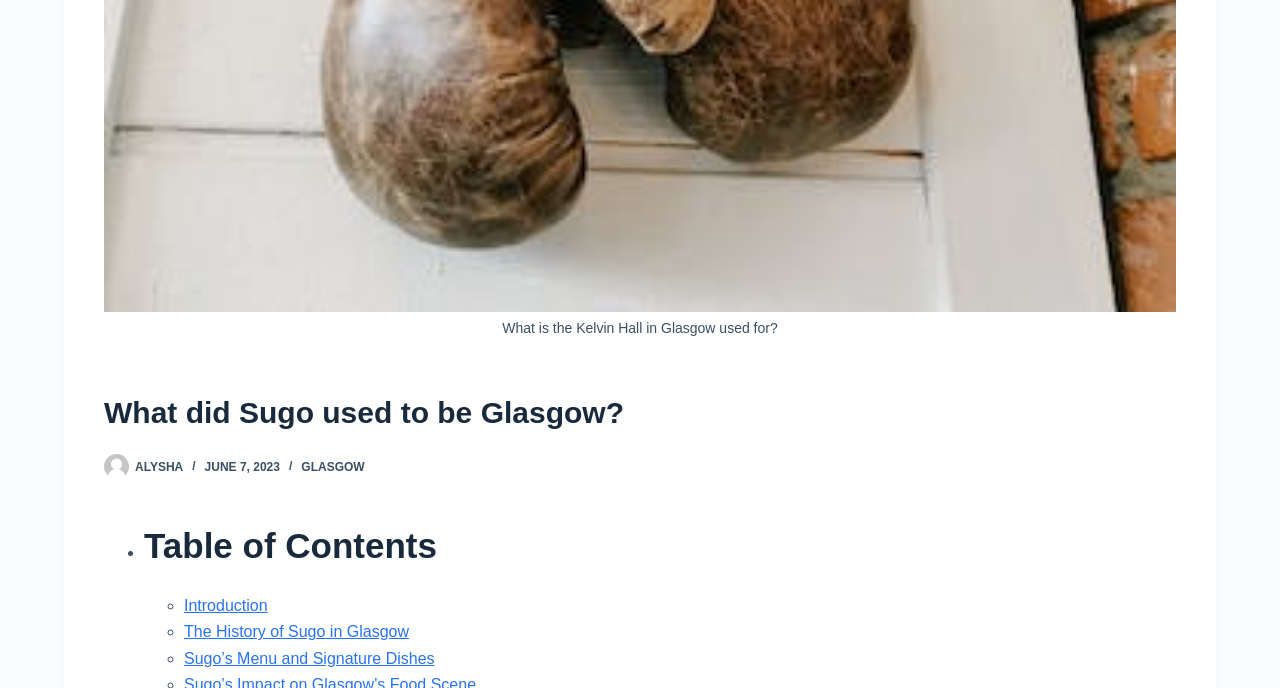How many items are in the table of contents?
Based on the image, answer the question with as much detail as possible.

The table of contents is indicated by the heading 'Table of Contents' and the list markers '•' and '◦'. There are three items in the table of contents, which are the links 'Introduction', 'The History of Sugo in Glasgow', and 'Sugo’s Menu and Signature Dishes'.